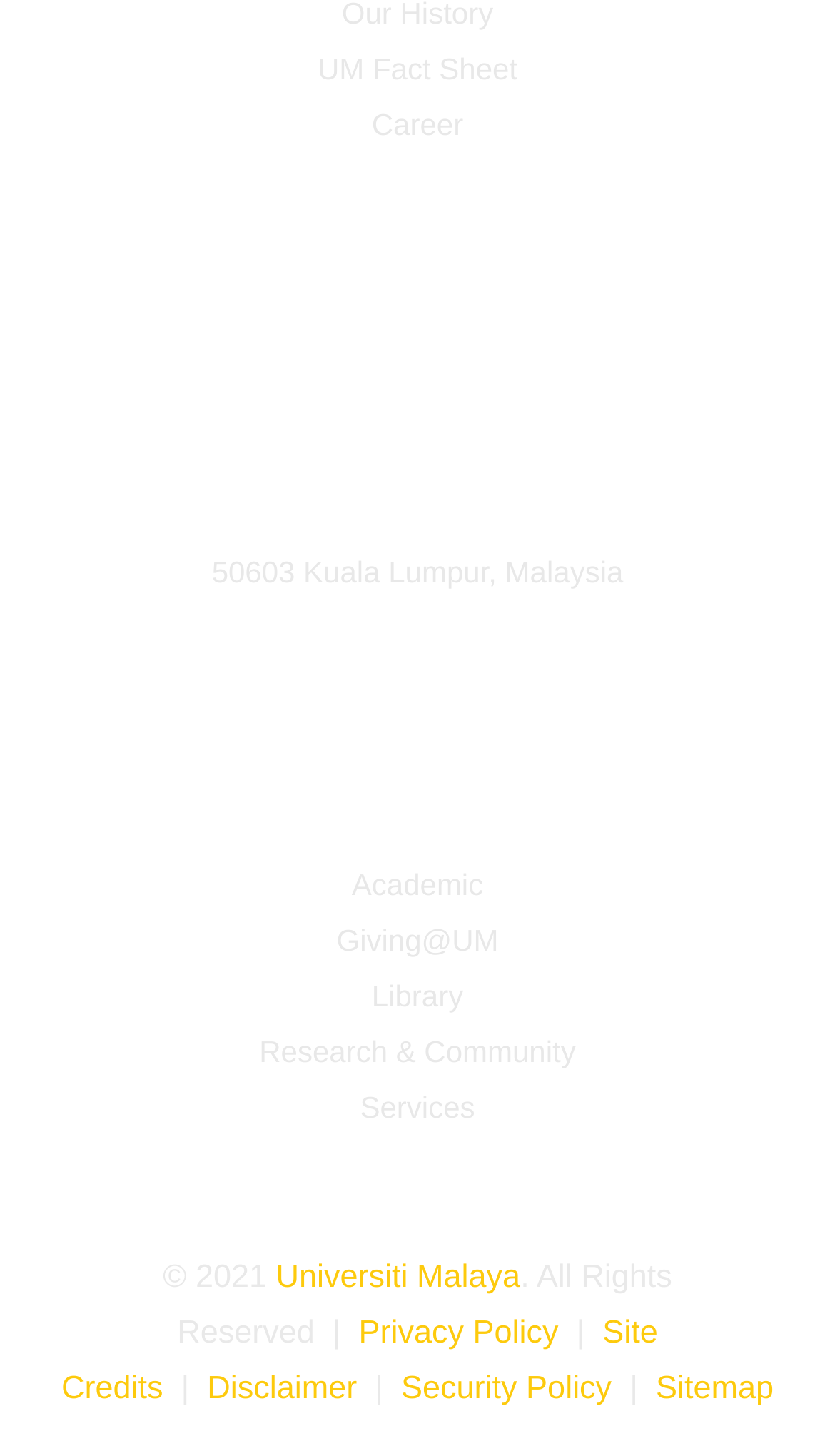Look at the image and give a detailed response to the following question: How many quick links are available?

I counted the number of link elements under the 'Quick Links' heading, which are 'Academic', 'Giving@UM', 'Library', 'Research & Community', 'Services', and found that there are 6 quick links available.